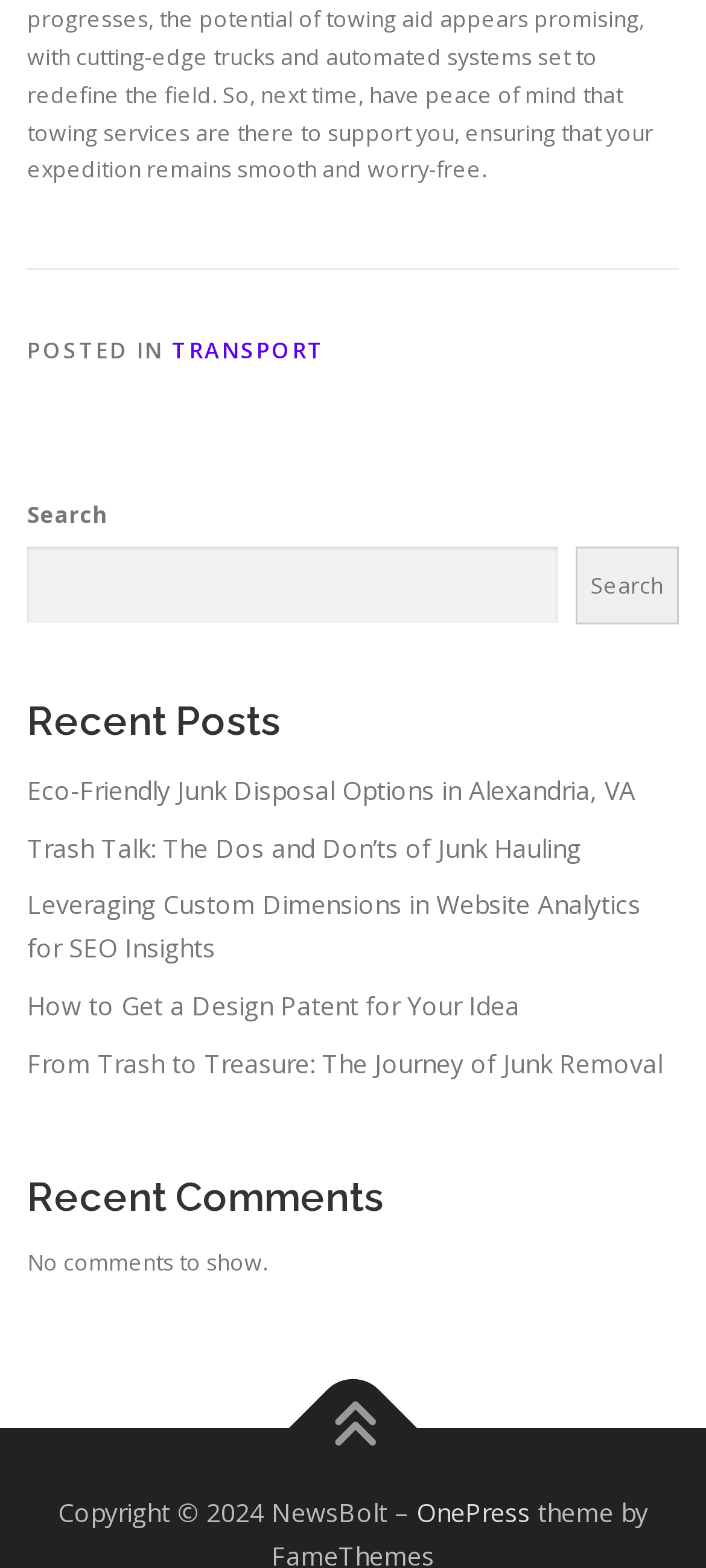Find the bounding box coordinates for the area you need to click to carry out the instruction: "Search for something". The coordinates should be four float numbers between 0 and 1, indicated as [left, top, right, bottom].

[0.038, 0.349, 0.789, 0.399]